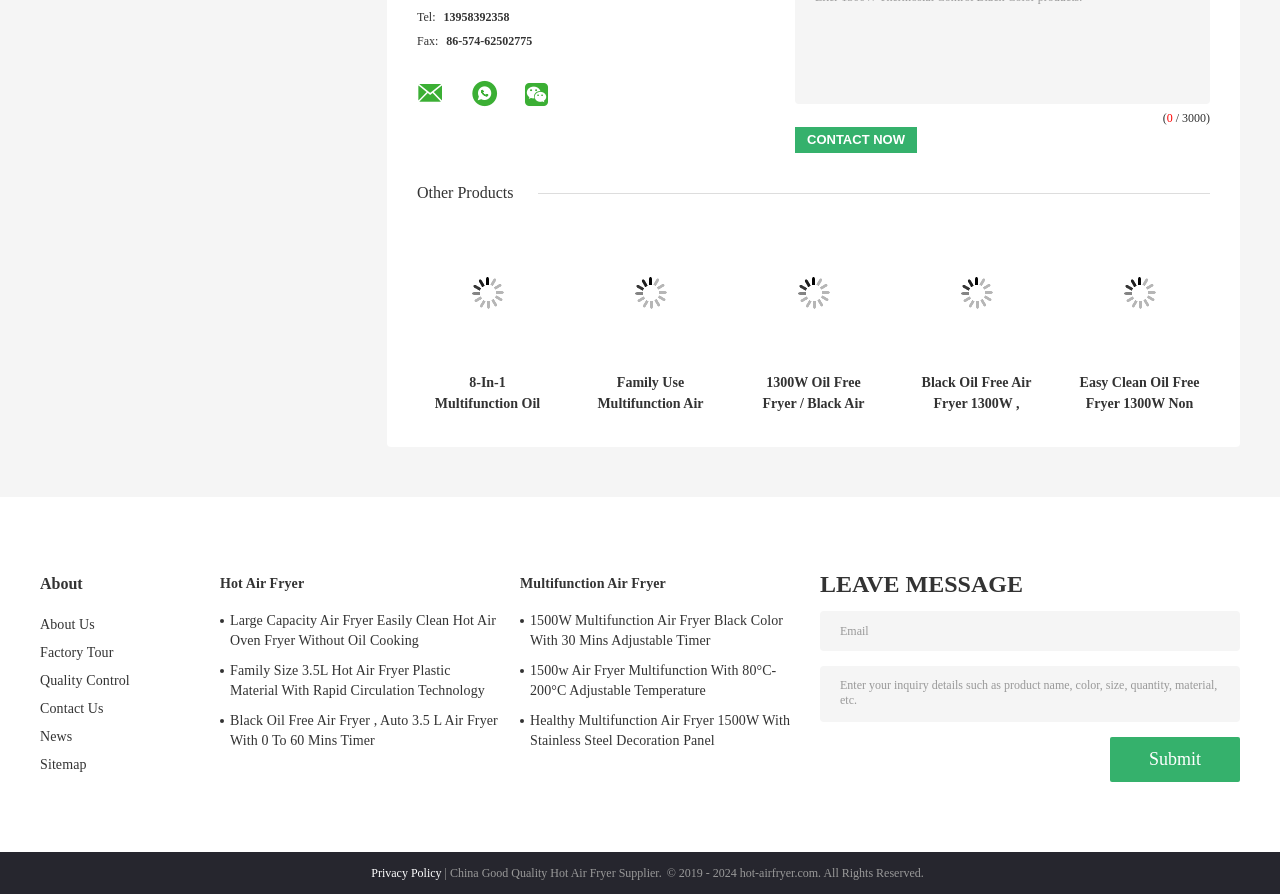Answer the question with a brief word or phrase:
What is the product category?

Air Fryer